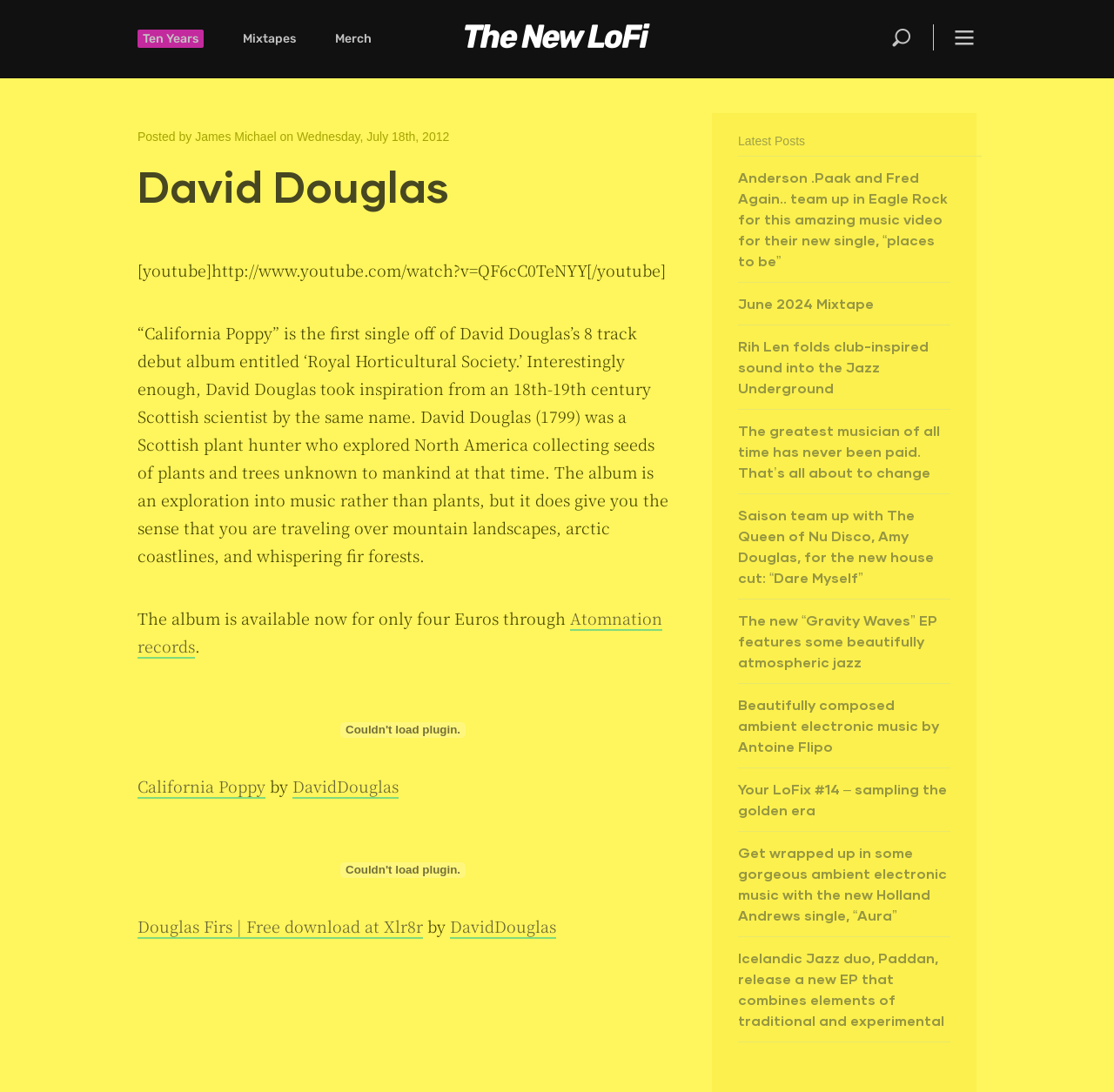Provide the bounding box coordinates of the HTML element this sentence describes: "Search".

[0.798, 0.022, 0.838, 0.046]